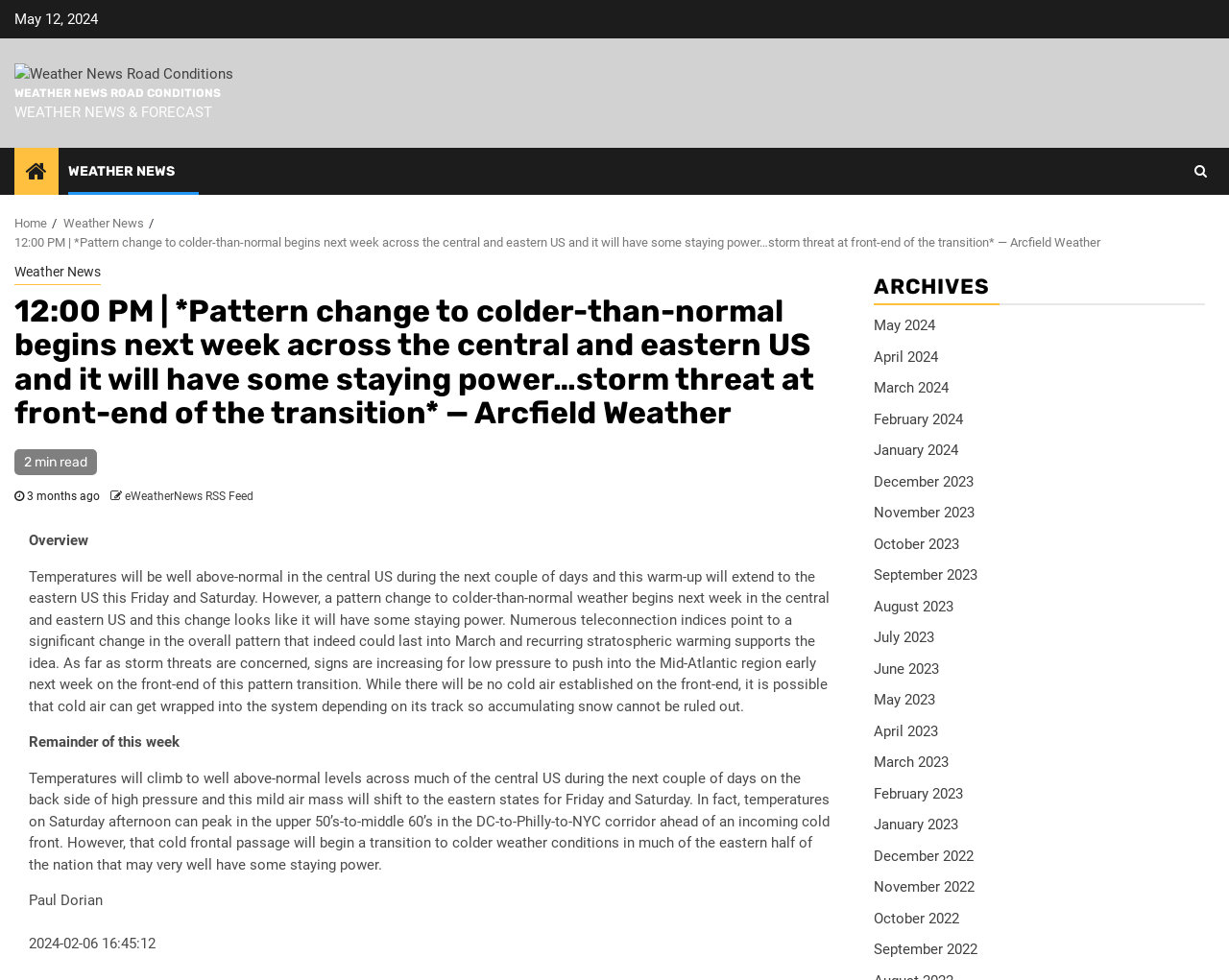From the webpage screenshot, predict the bounding box coordinates (top-left x, top-left y, bottom-right x, bottom-right y) for the UI element described here: June 2023

[0.711, 0.674, 0.764, 0.691]